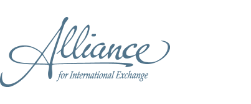What is the organization's mission?
Please provide a detailed answer to the question.

The design of the logo reflects a commitment to a global educational mission, which implies that the organization's mission is to promote education globally.